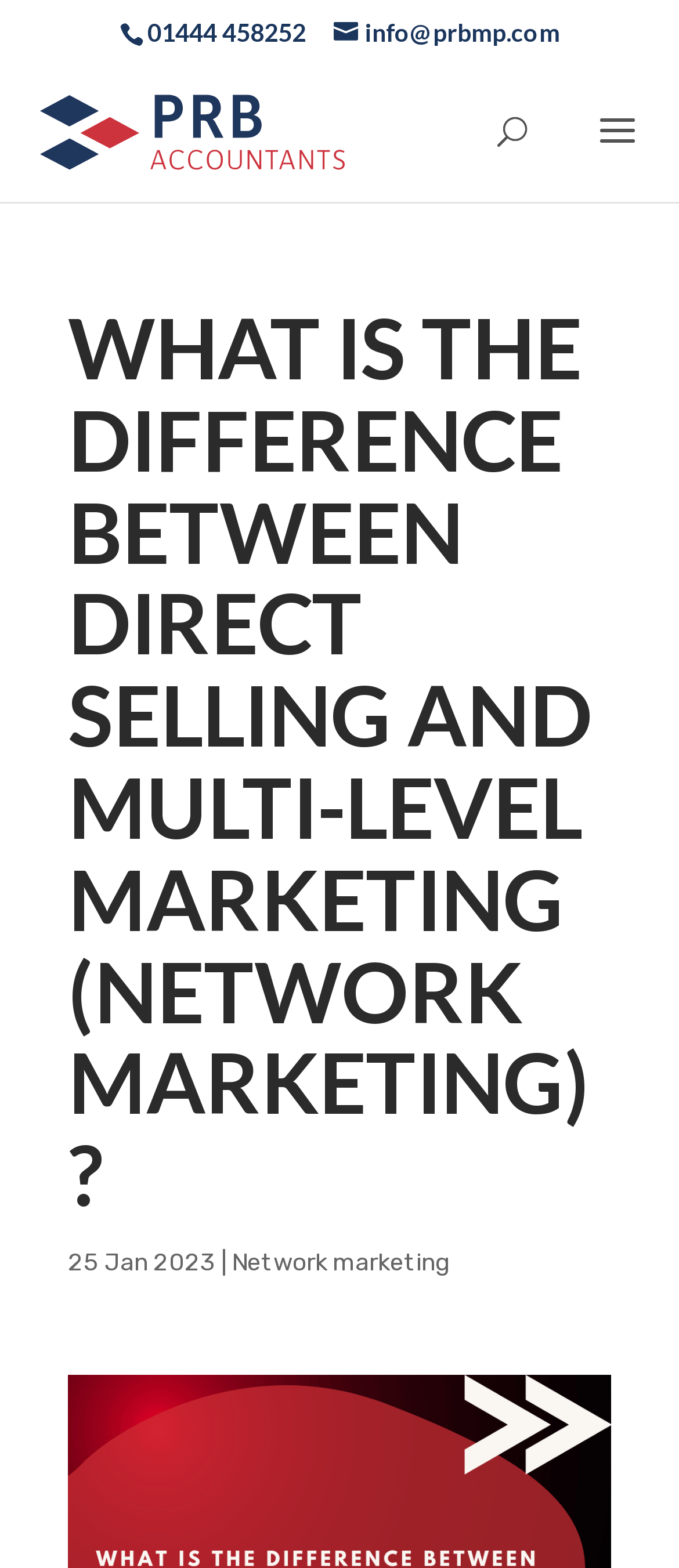Answer the following query with a single word or phrase:
What is the date mentioned on the webpage?

25 Jan 2023